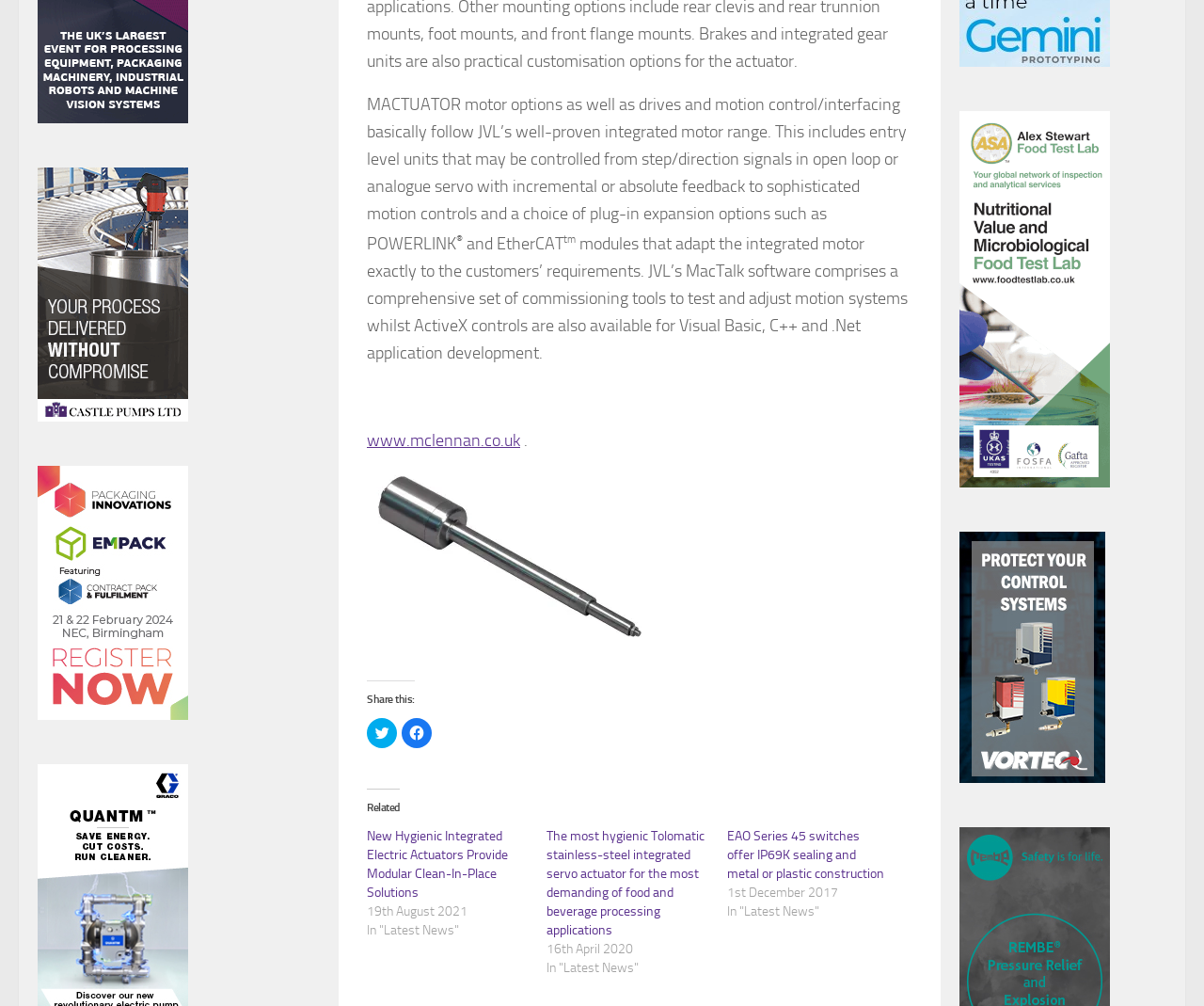How many related news articles are listed?
Respond to the question with a single word or phrase according to the image.

3